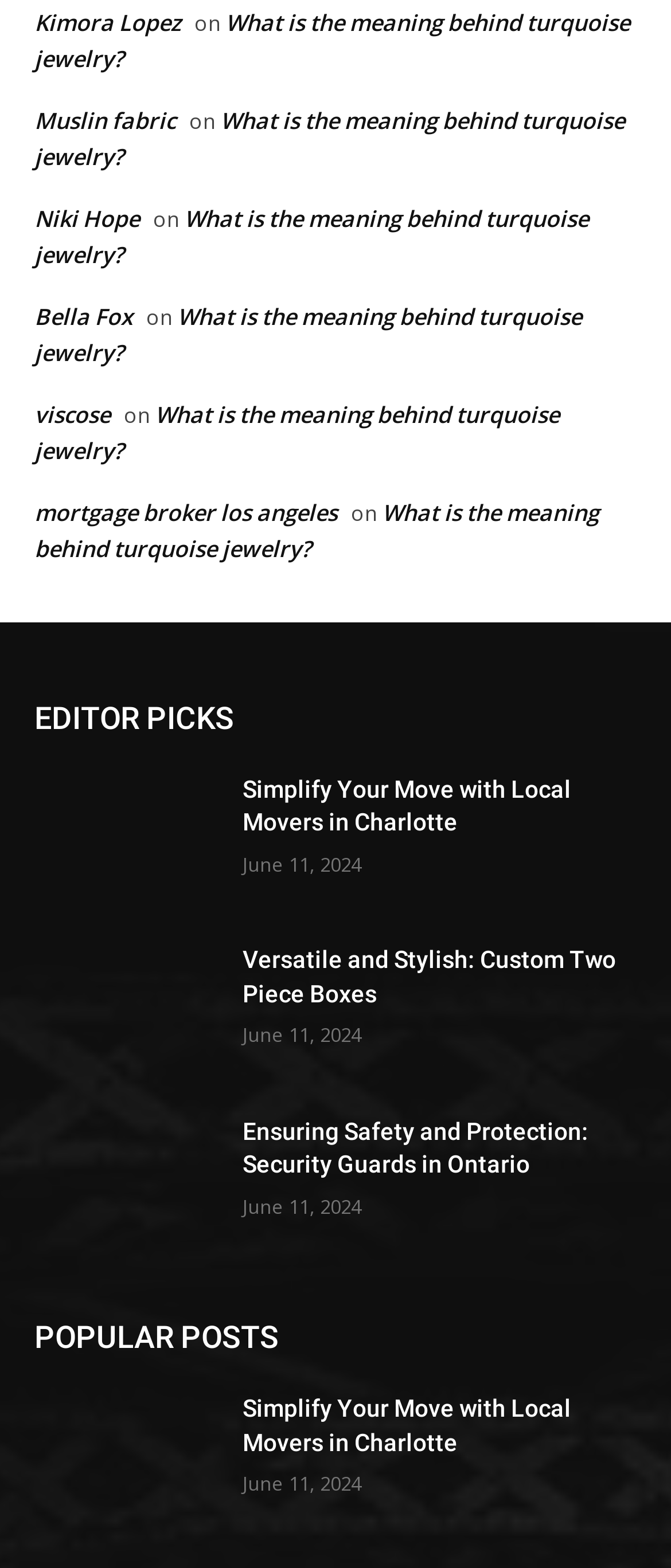Locate the bounding box coordinates of the clickable region necessary to complete the following instruction: "click on the link about turquoise jewelry meaning". Provide the coordinates in the format of four float numbers between 0 and 1, i.e., [left, top, right, bottom].

[0.051, 0.004, 0.938, 0.047]